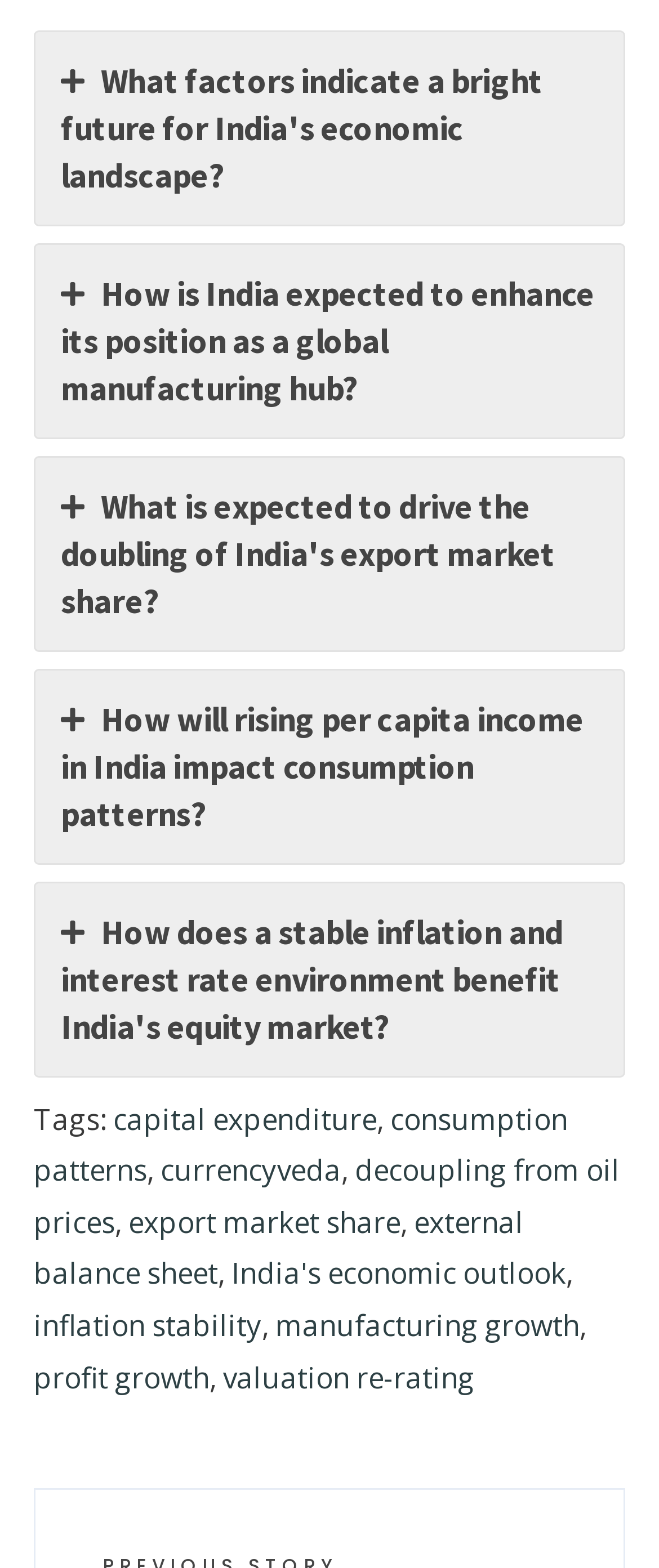How many topics are discussed on the webpage?
Answer briefly with a single word or phrase based on the image.

At least 10